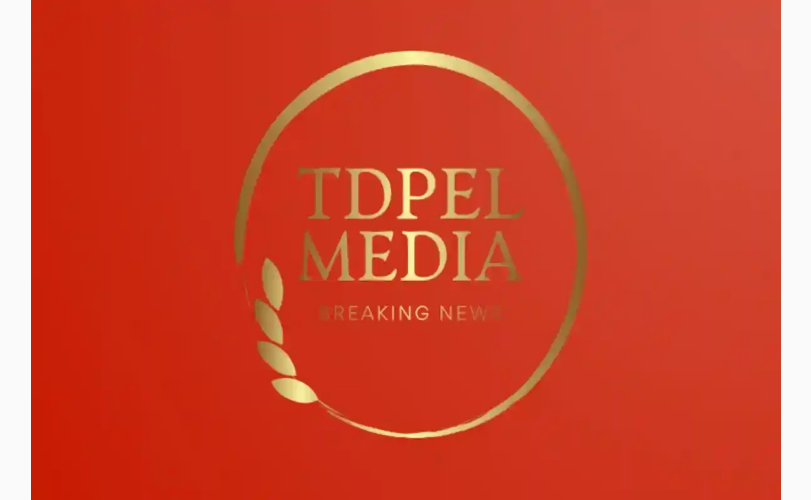Break down the image into a detailed narrative.

The image features the logo of TDPel Media, designed with a vibrant red background that enhances its visibility. At the center, the name "TDPel MEDIA" is displayed in elegant gold lettering, signifying authority and presence in the media landscape. Surrounding the text is a circular emblem, which adds a sophisticated touch to the design. Below the main title, the phrase "BREAKING NEWS" is also presented in gold, emphasizing the organization's focus on providing timely and important updates. The design conveys a sense of professionalism and is visually appealing, representing TDPel Media’s commitment to delivering significant news stories.